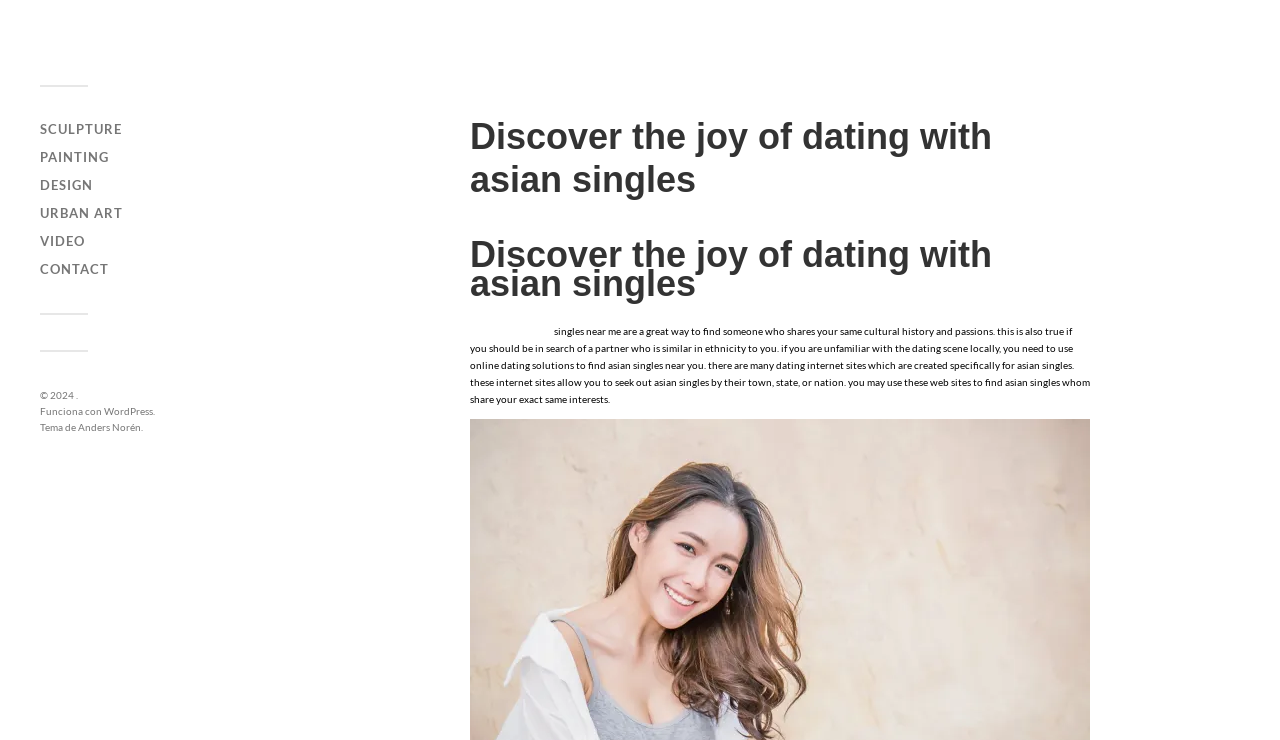Bounding box coordinates are given in the format (top-left x, top-left y, bottom-right x, bottom-right y). All values should be floating point numbers between 0 and 1. Provide the bounding box coordinate for the UI element described as: Anders Norén

[0.061, 0.569, 0.11, 0.585]